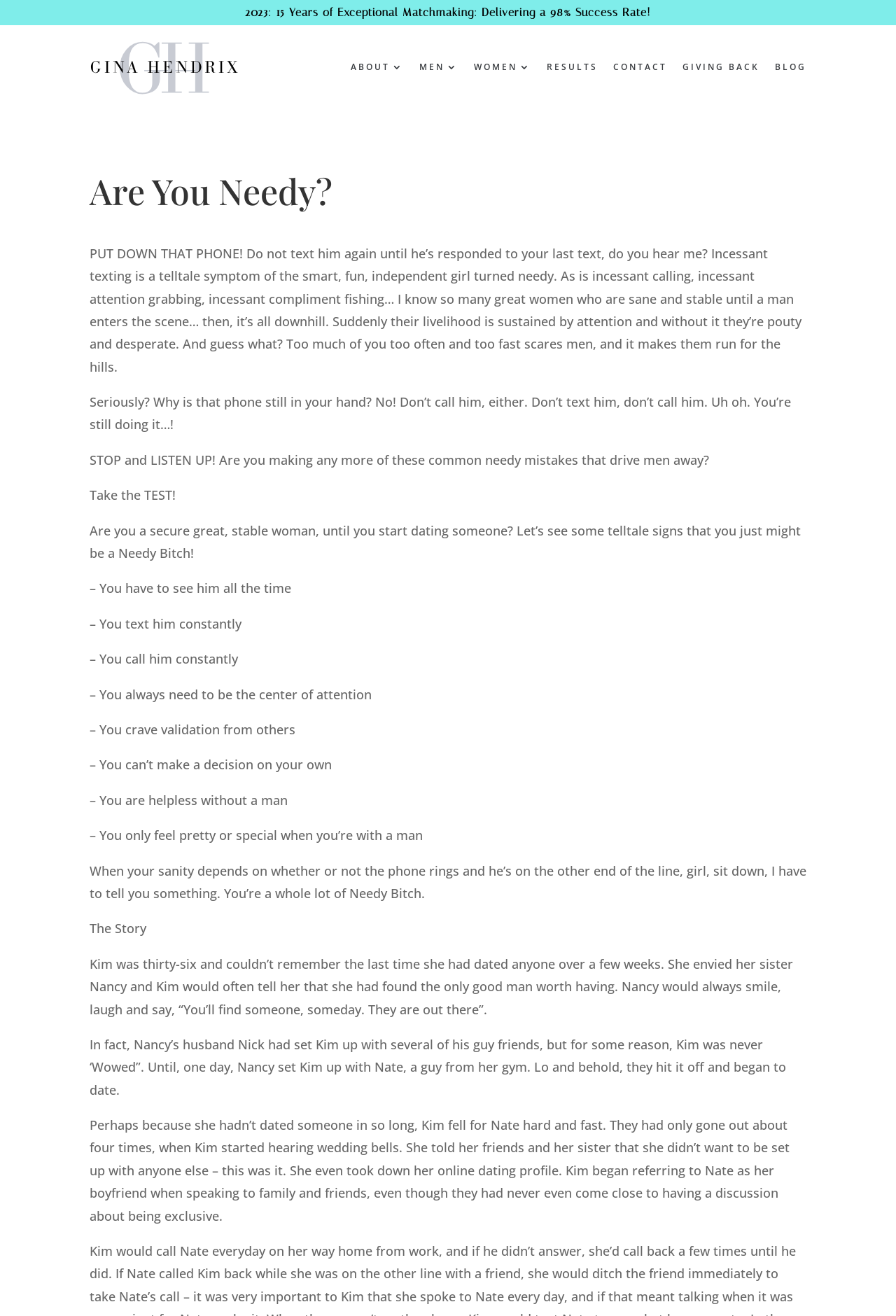Bounding box coordinates are to be given in the format (top-left x, top-left y, bottom-right x, bottom-right y). All values must be floating point numbers between 0 and 1. Provide the bounding box coordinate for the UI element described as: Giving Back

[0.762, 0.047, 0.848, 0.059]